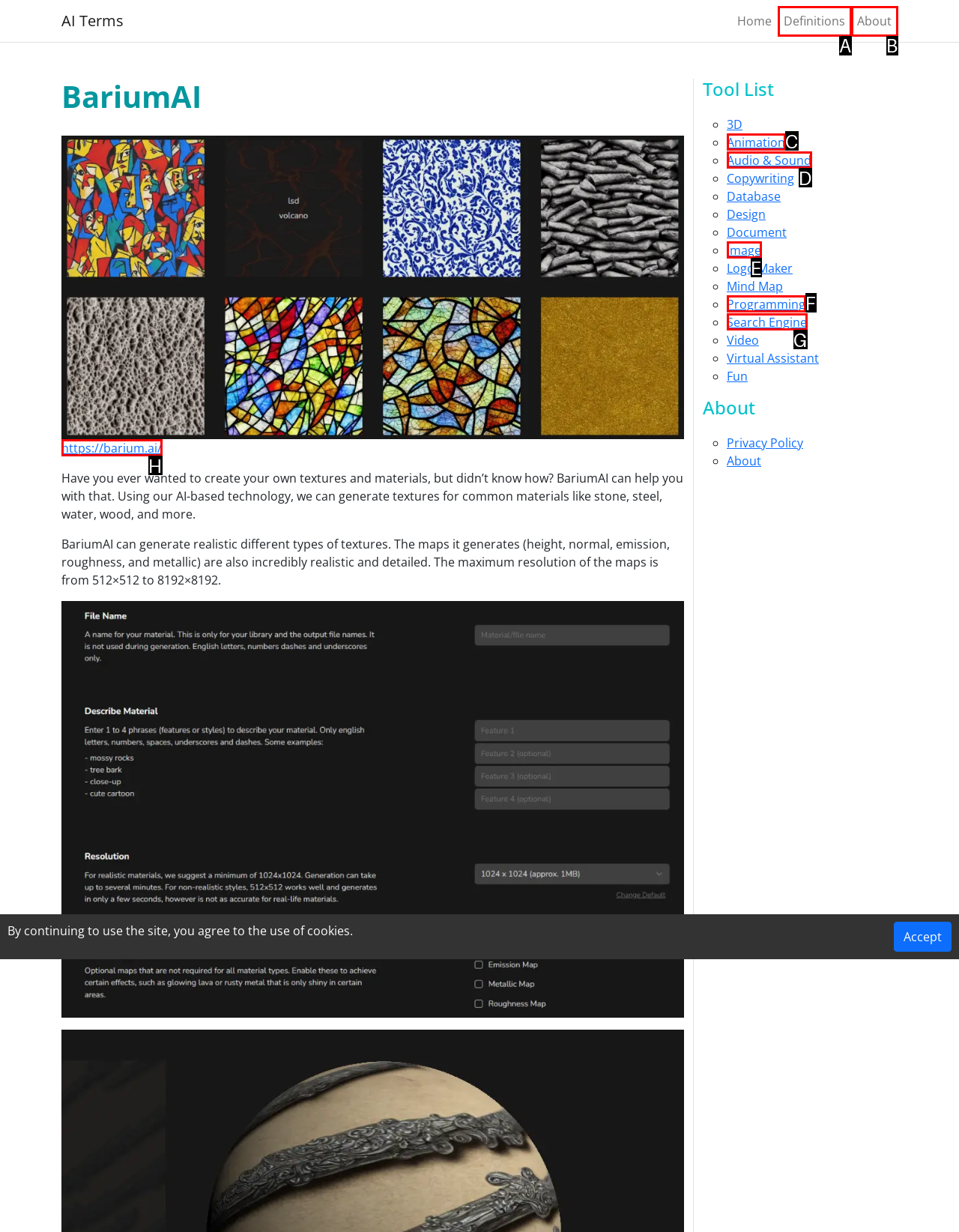Tell me which option best matches the description: Audio & Sound
Answer with the option's letter from the given choices directly.

D